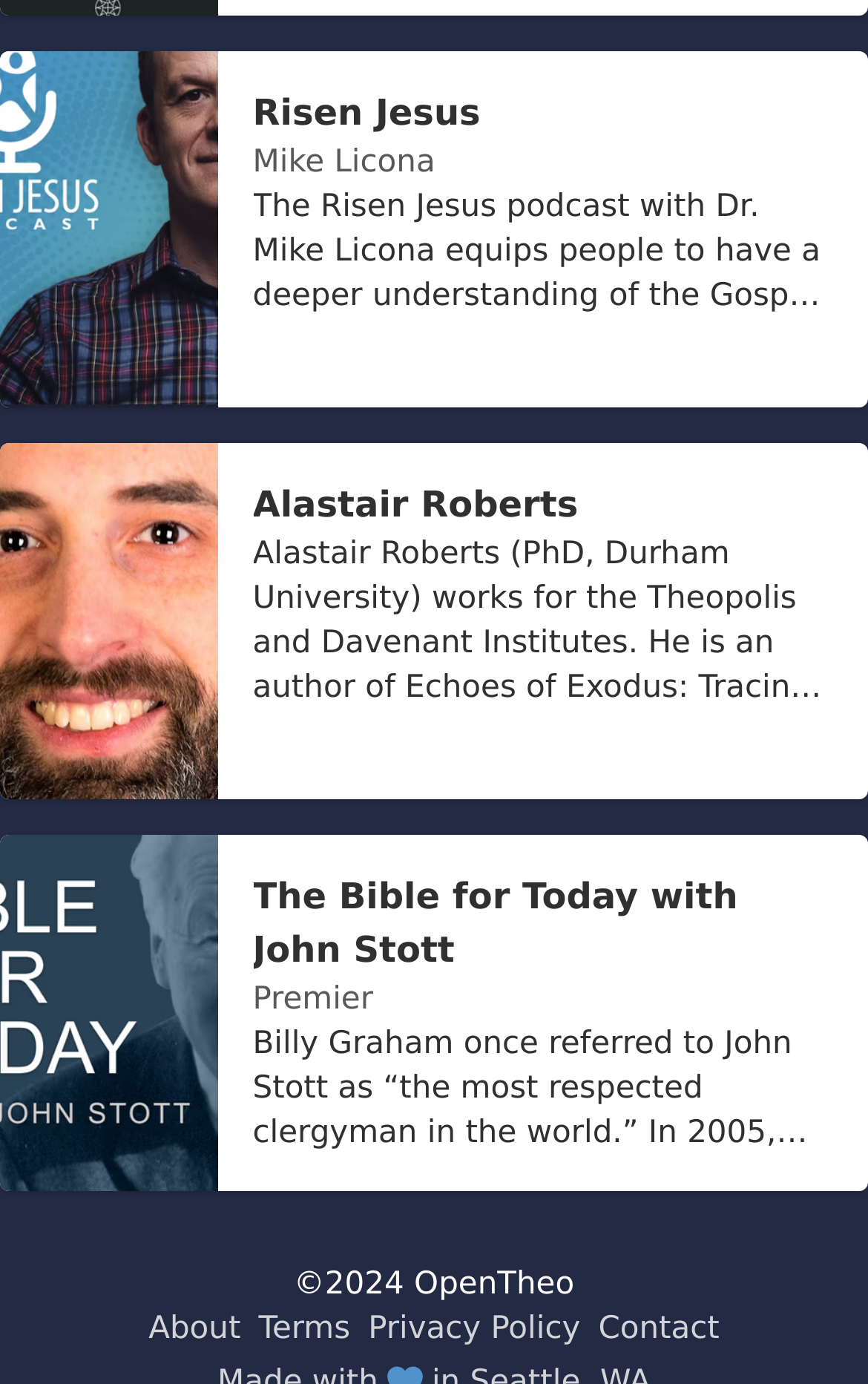From the element description Privacy Policy, predict the bounding box coordinates of the UI element. The coordinates must be specified in the format (top-left x, top-left y, bottom-right x, bottom-right y) and should be within the 0 to 1 range.

[0.424, 0.948, 0.669, 0.974]